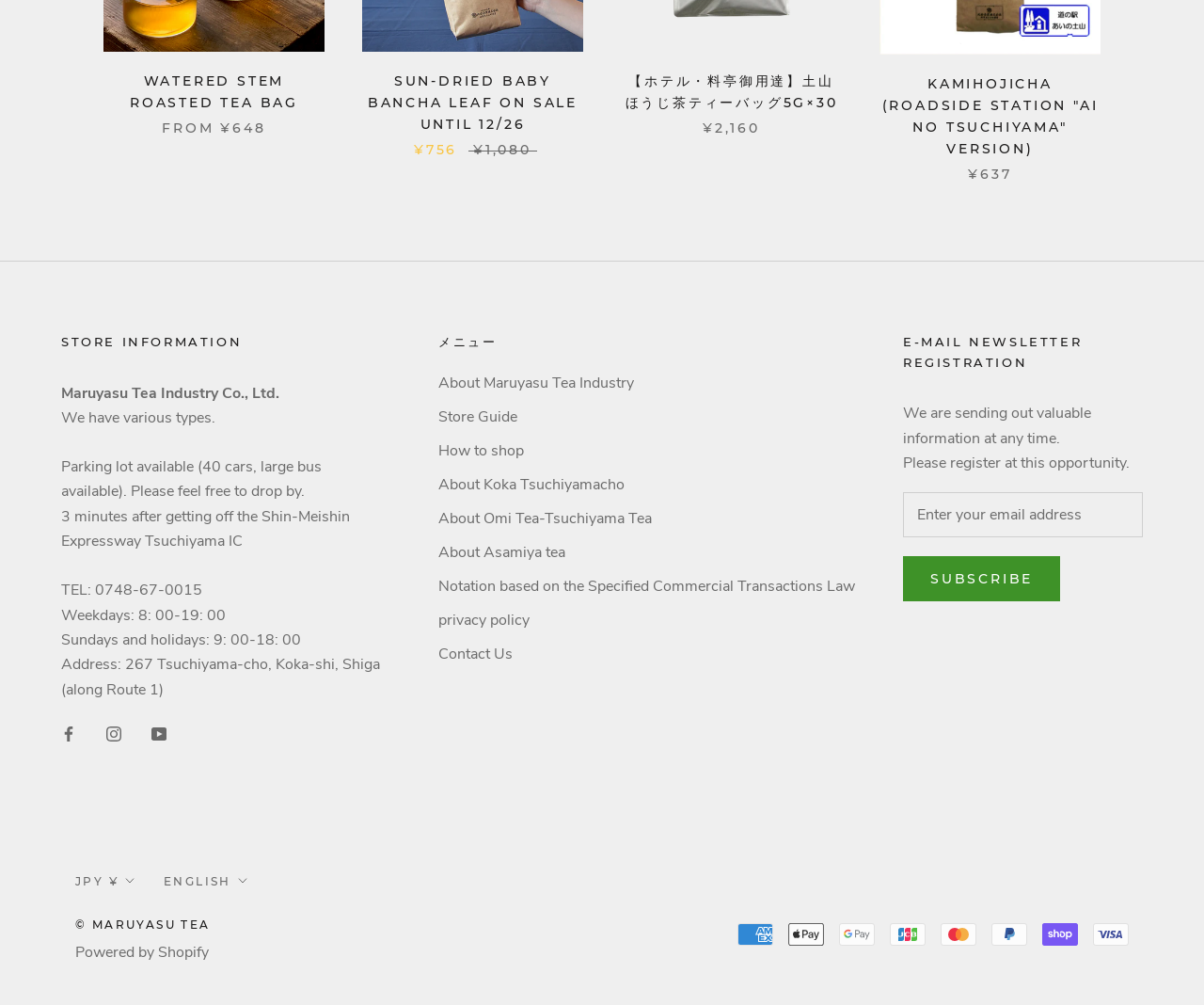Identify the bounding box of the UI element that matches this description: "About Omi Tea-Tsuchiyama Tea".

[0.364, 0.504, 0.71, 0.527]